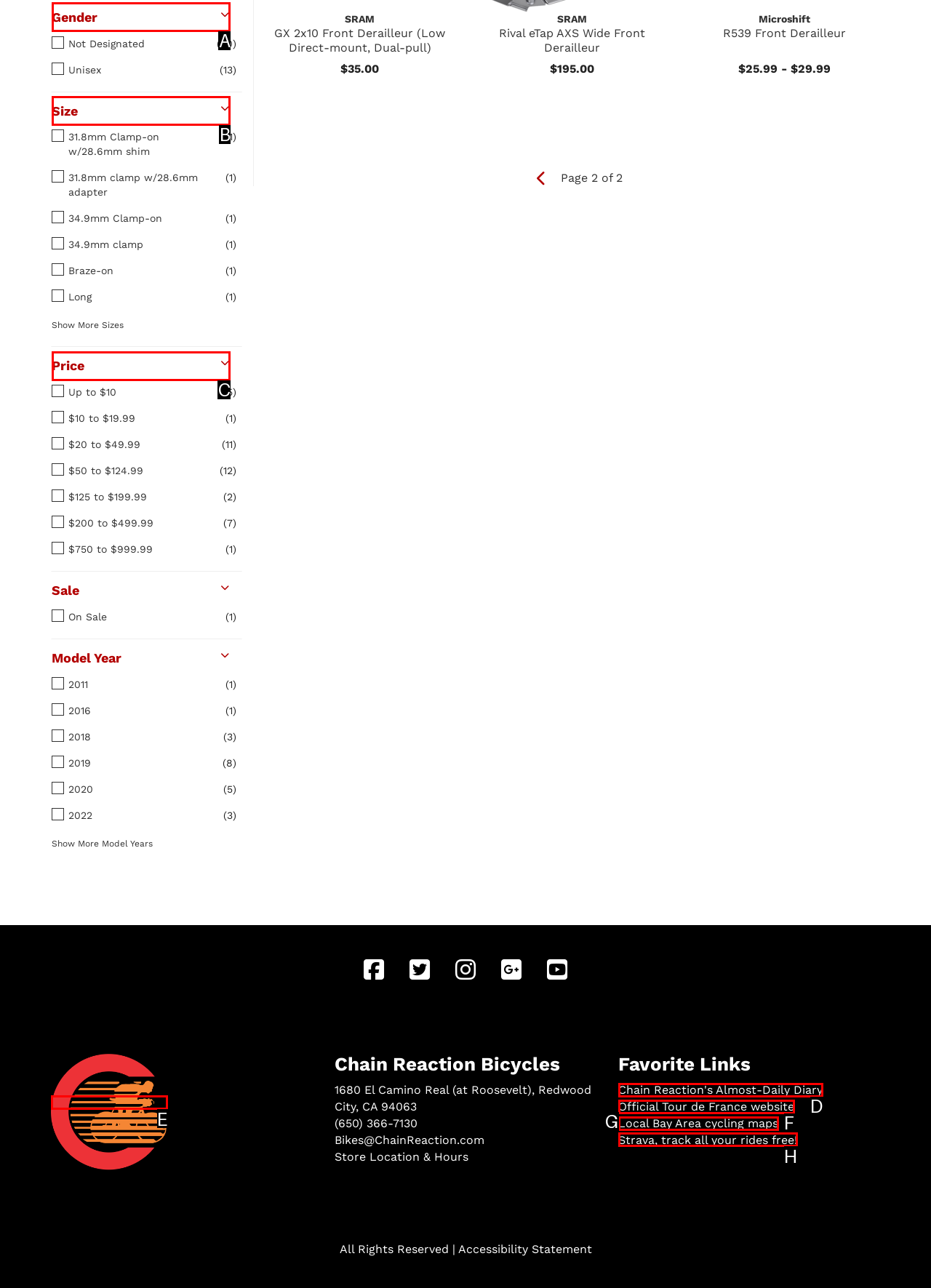Match the following description to a UI element: Official Tour de France website
Provide the letter of the matching option directly.

F